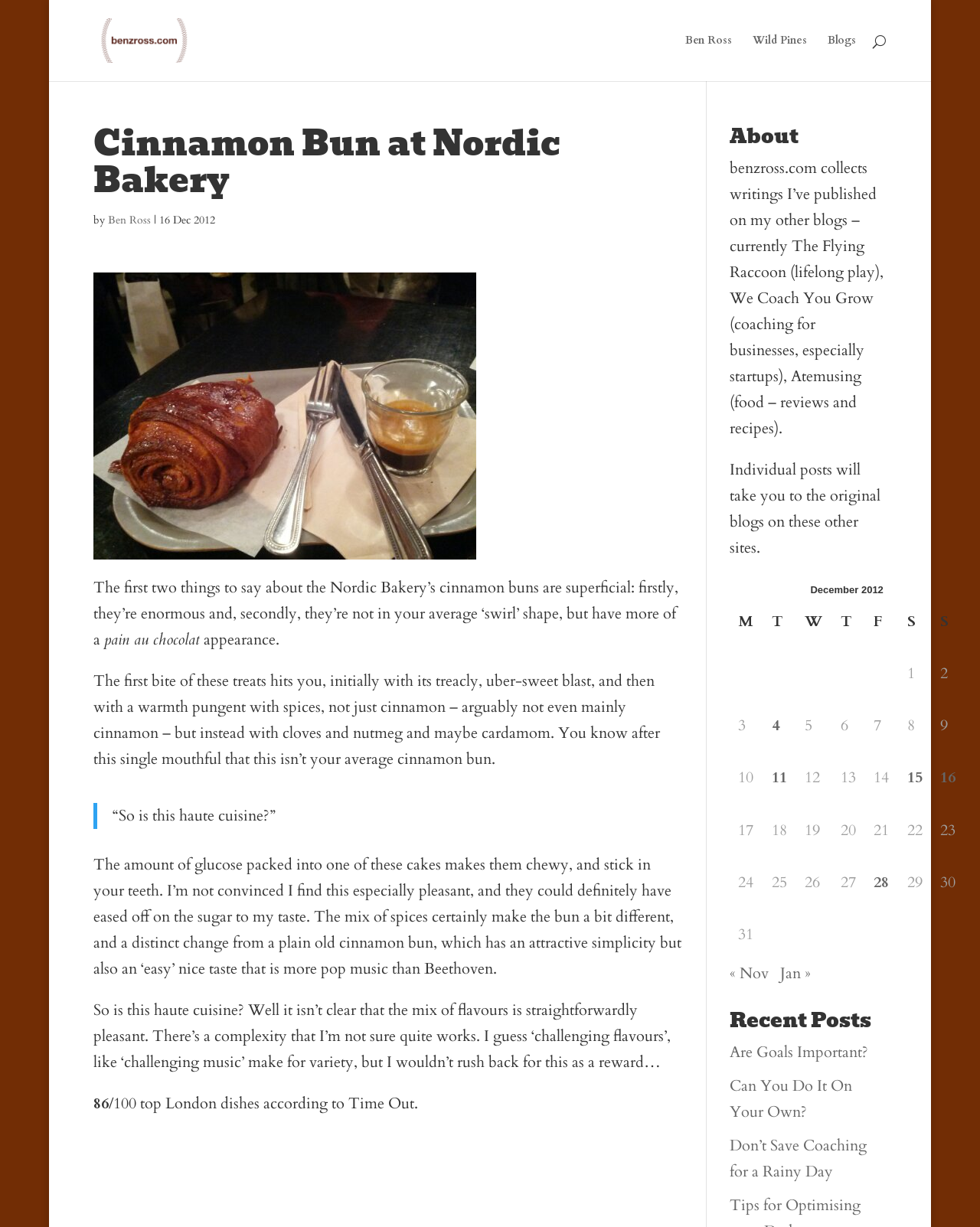Offer a meticulous caption that includes all visible features of the webpage.

This webpage is about a blog post reviewing the cinnamon buns at Nordic Bakery. At the top, there is a header section with a link to the website's homepage and a search bar. Below the header, there is a navigation menu with links to "Ben Ross", "Wild Pines", and "Blogs".

The main content of the page is an article about the cinnamon buns, which includes a heading, "Cinnamon Bun at Nordic Bakery", and a subheading with the author's name, "Ben Ross", and the date "16 Dec 2012". The article is divided into several paragraphs, with the first paragraph describing the appearance of the cinnamon buns. There is also an image of the cinnamon buns embedded in the article.

The article continues to describe the taste and texture of the cinnamon buns, with the author sharing their opinion on the sweetness and spice levels. There is a blockquote in the middle of the article, which quotes a question, "So is this haute cuisine?" The article concludes with the author's rating of the cinnamon buns, 86 out of 100, and a mention that it is one of the top London dishes according to Time Out.

On the right-hand side of the page, there is a sidebar with a heading "About" and a brief description of the website, which collects writings from other blogs. Below the "About" section, there is a table of contents for the month of December 2012, with links to other blog posts published during that month.